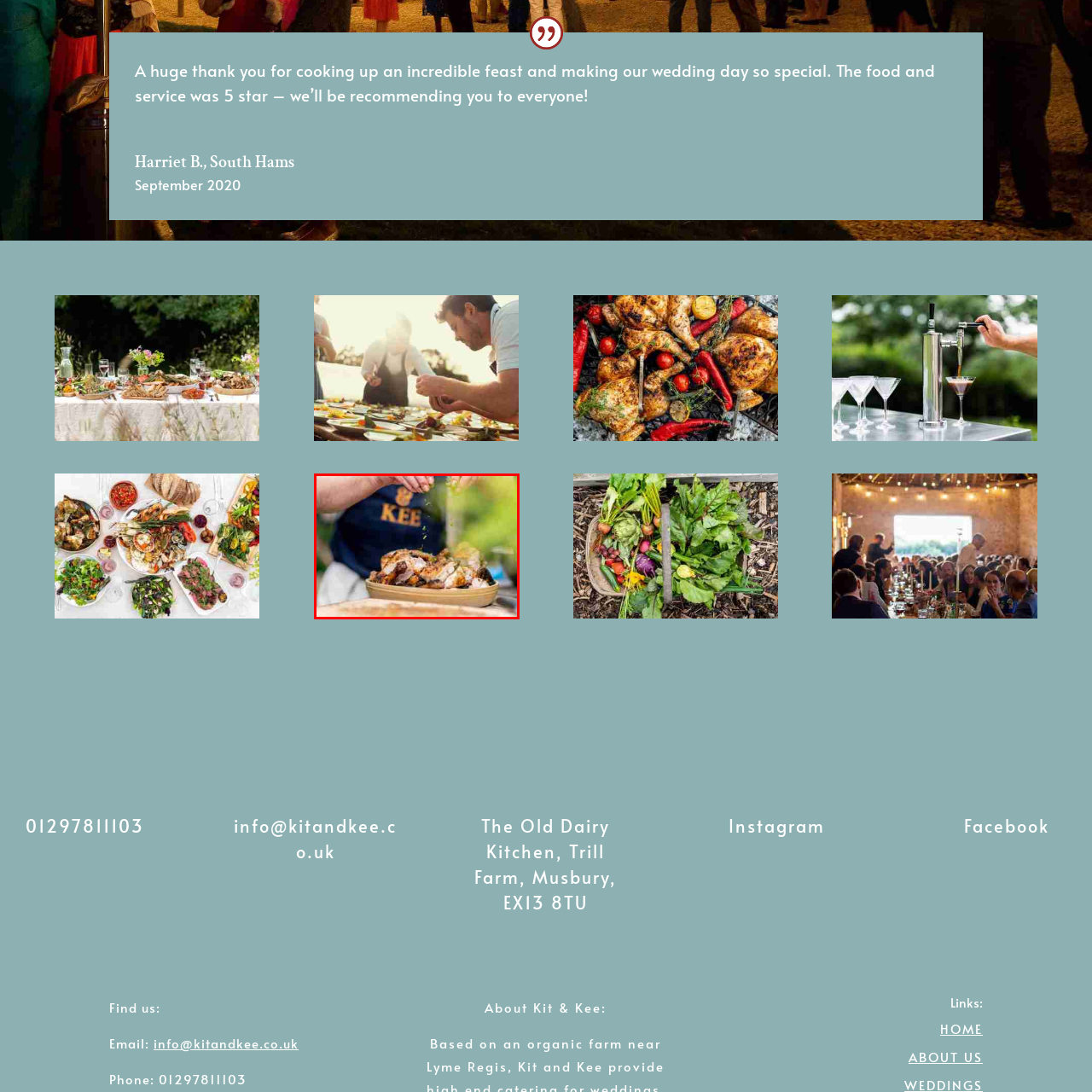What type of event is the catering service known for?
Focus on the red-bounded area of the image and reply with one word or a short phrase.

Wedding feasts